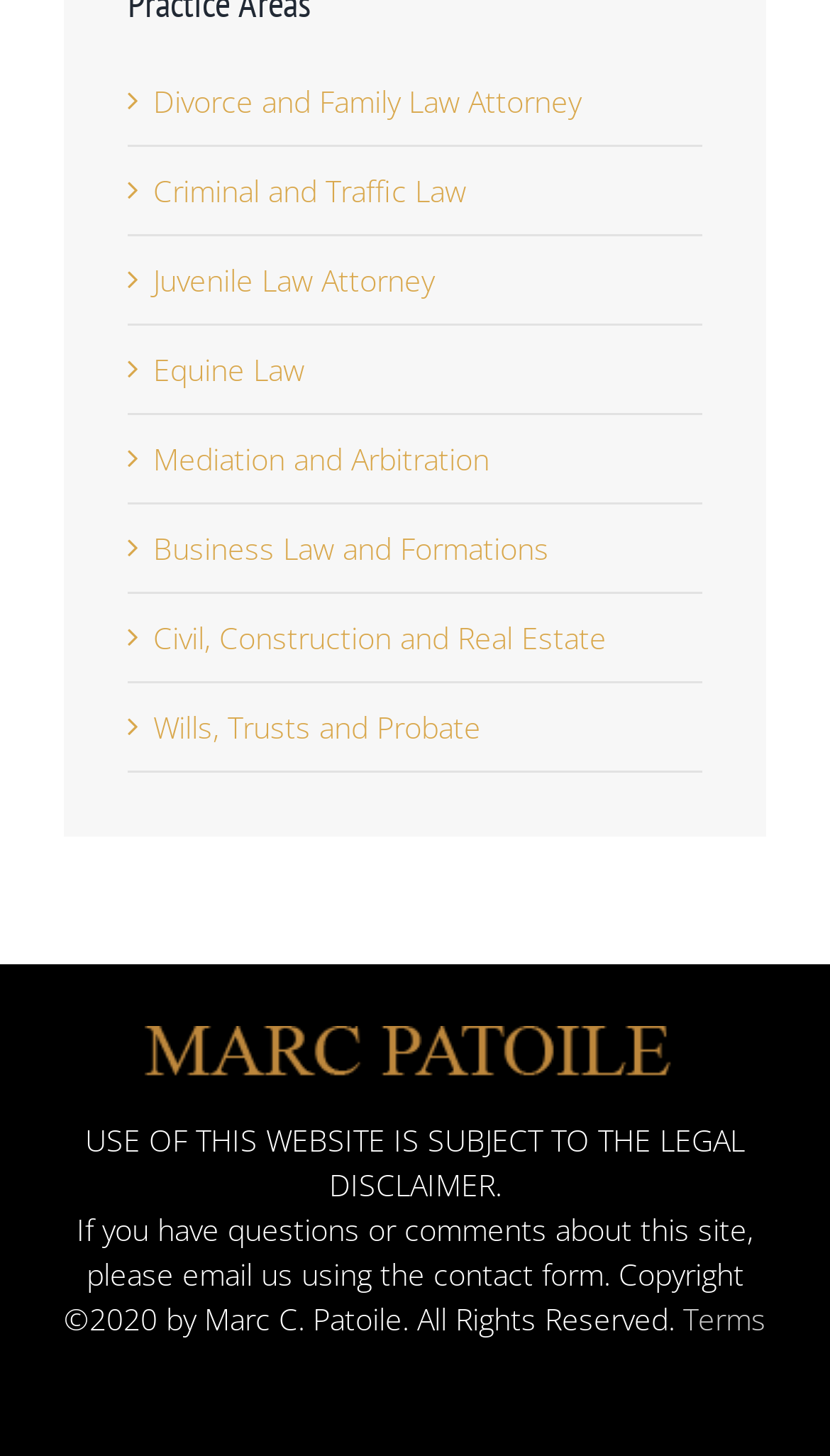Please analyze the image and provide a thorough answer to the question:
What is the purpose of the 'Terms' link?

The 'Terms' link is likely used to view the terms of use of the website, which is a common practice on many websites.